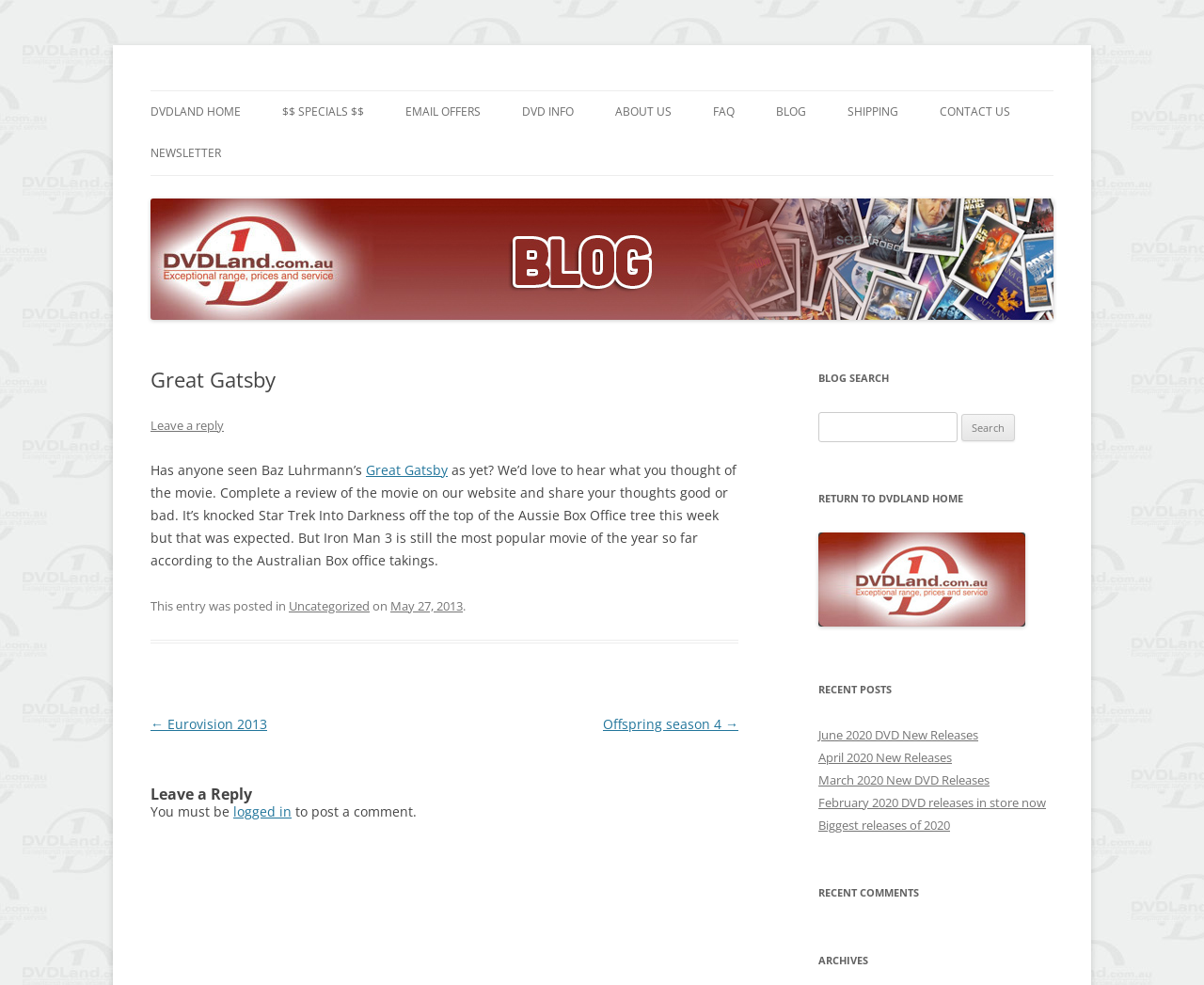Find the bounding box coordinates of the element you need to click on to perform this action: 'Search for a DVD'. The coordinates should be represented by four float values between 0 and 1, in the format [left, top, right, bottom].

[0.68, 0.418, 0.795, 0.449]